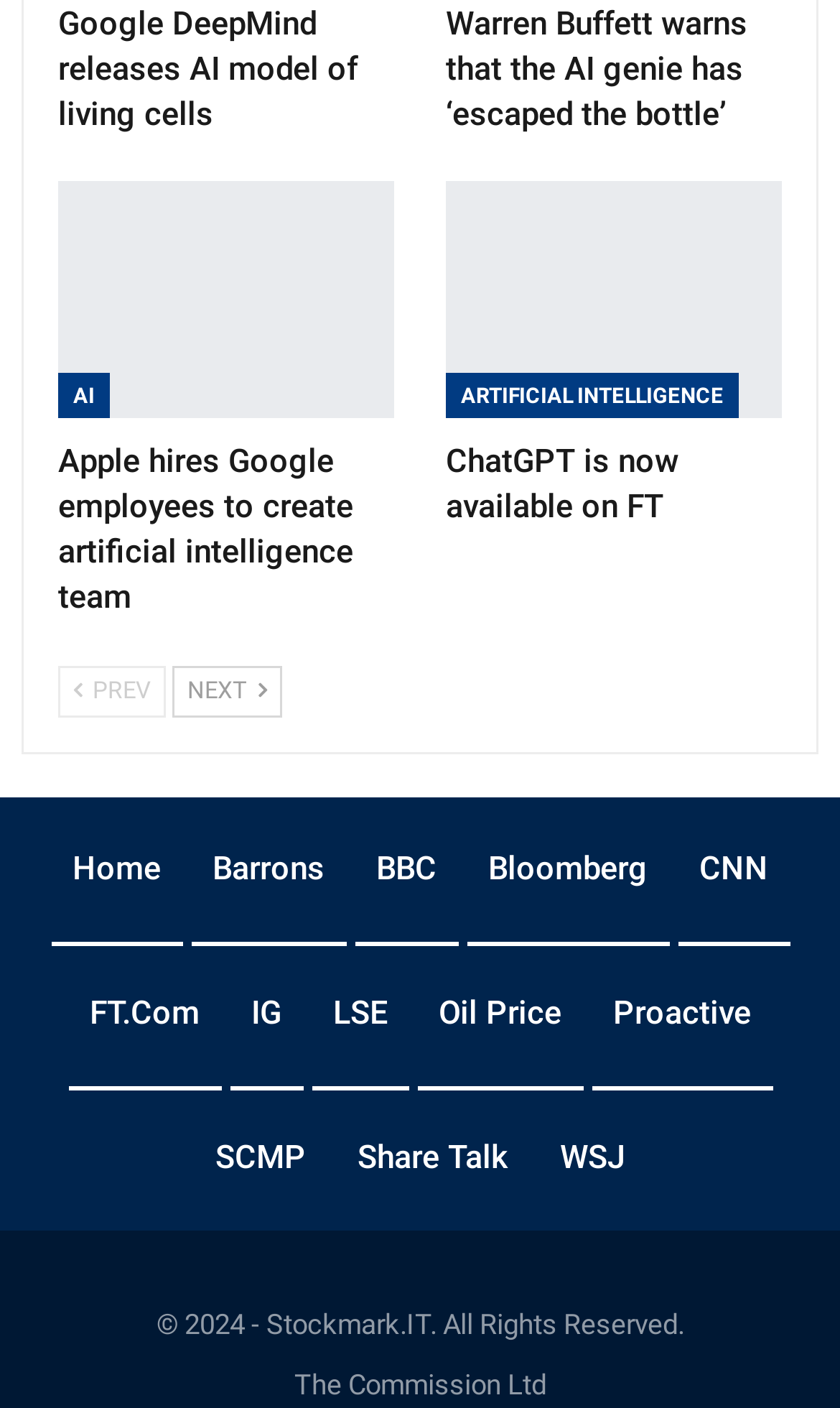Could you locate the bounding box coordinates for the section that should be clicked to accomplish this task: "Click on 'Next'".

[0.205, 0.472, 0.336, 0.509]